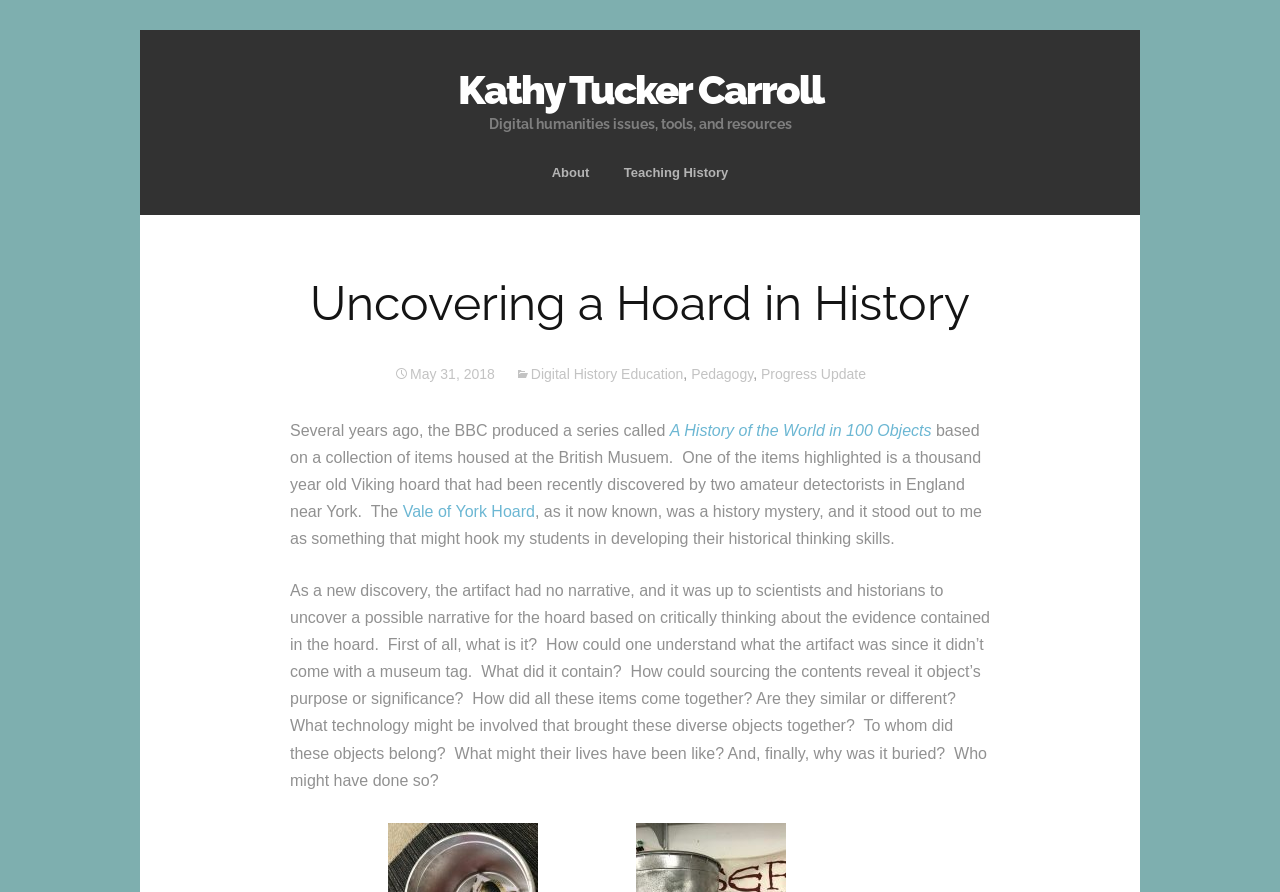Answer the question with a brief word or phrase:
What is the date of the blog post?

May 31, 2018